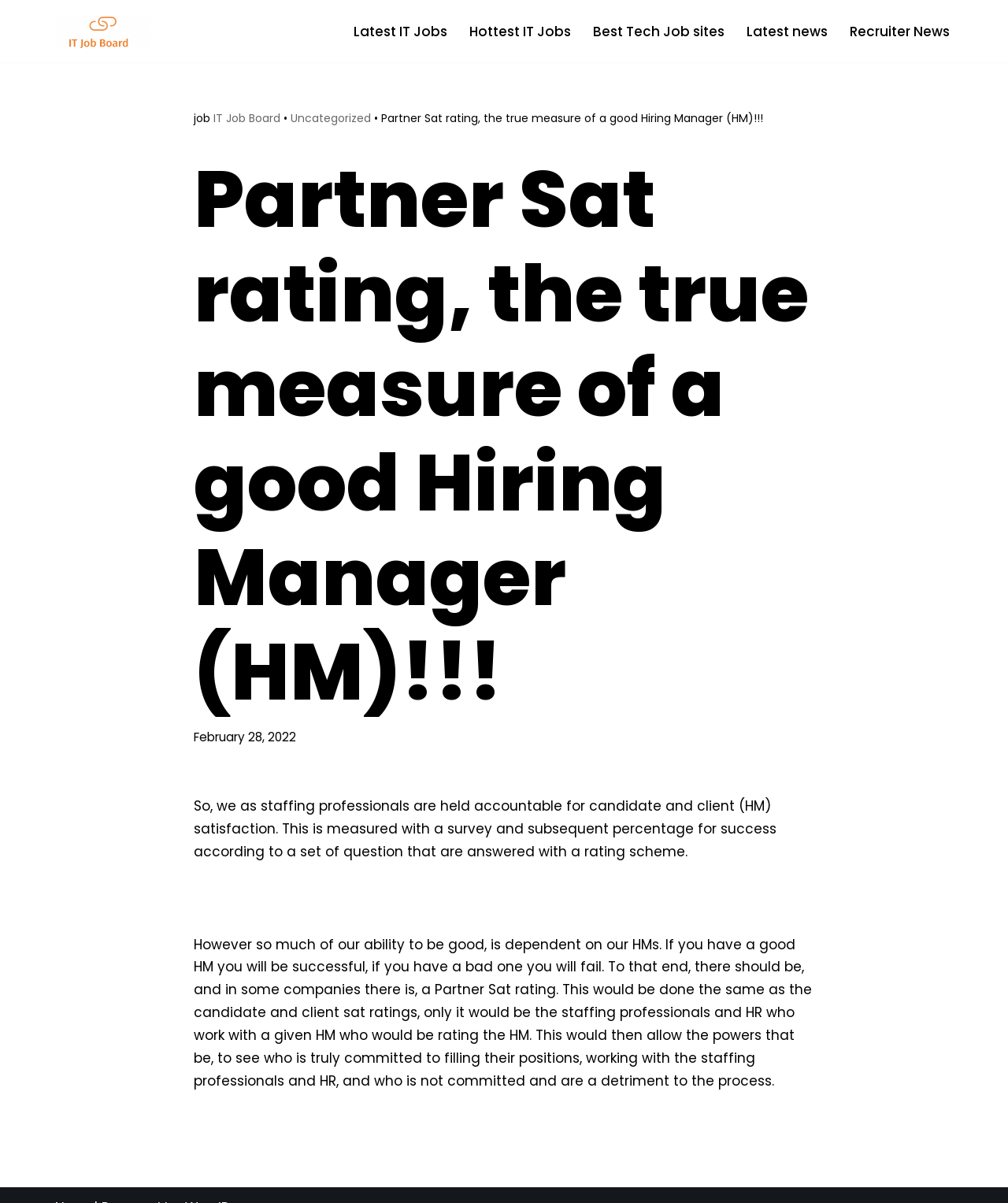Determine the bounding box coordinates of the area to click in order to meet this instruction: "Read 'Partner Sat rating, the true measure of a good Hiring Manager (HM)!!!'".

[0.192, 0.126, 0.808, 0.598]